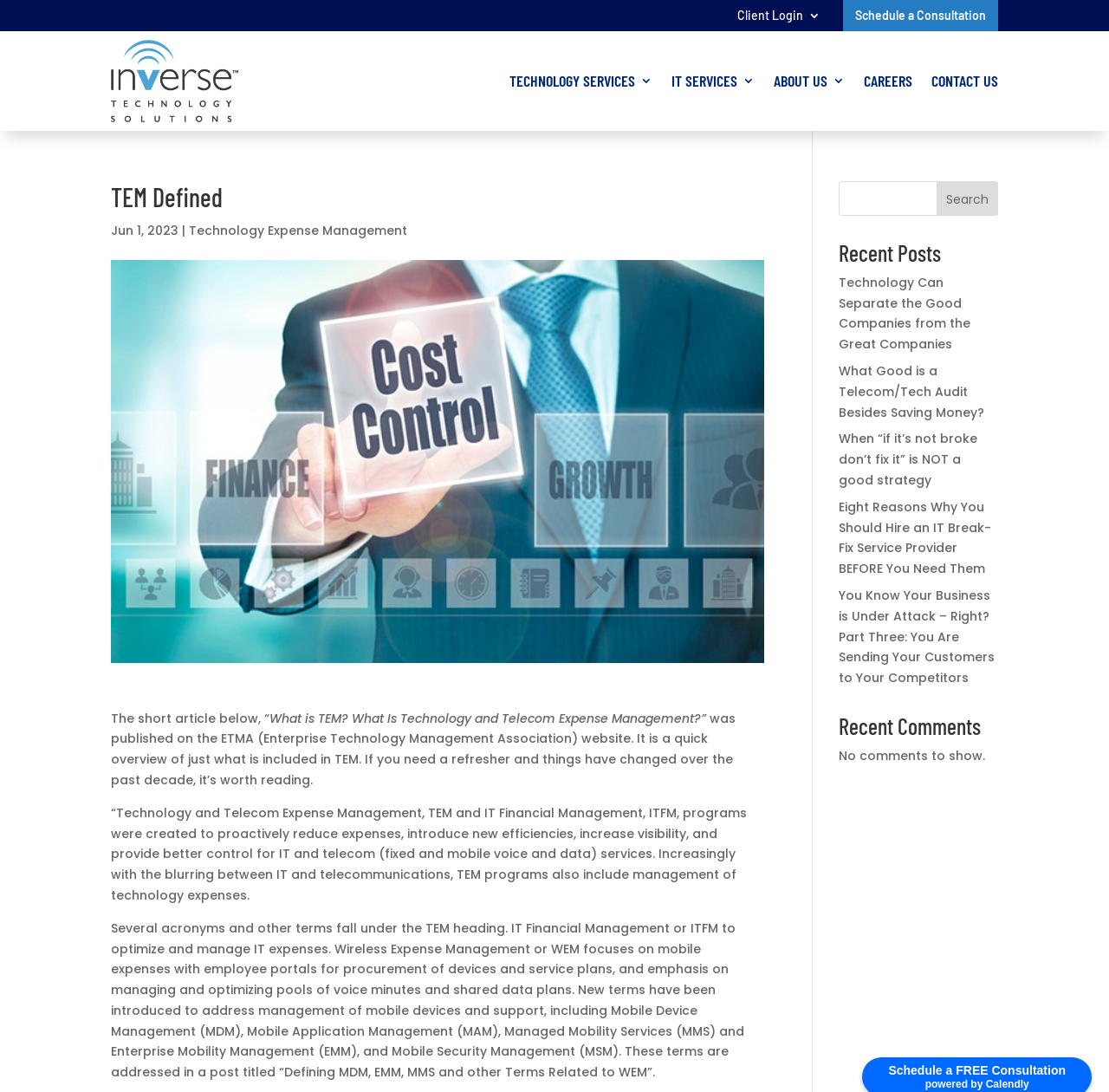Provide a single word or phrase answer to the question: 
What is the purpose of TEM?

Reduce expenses